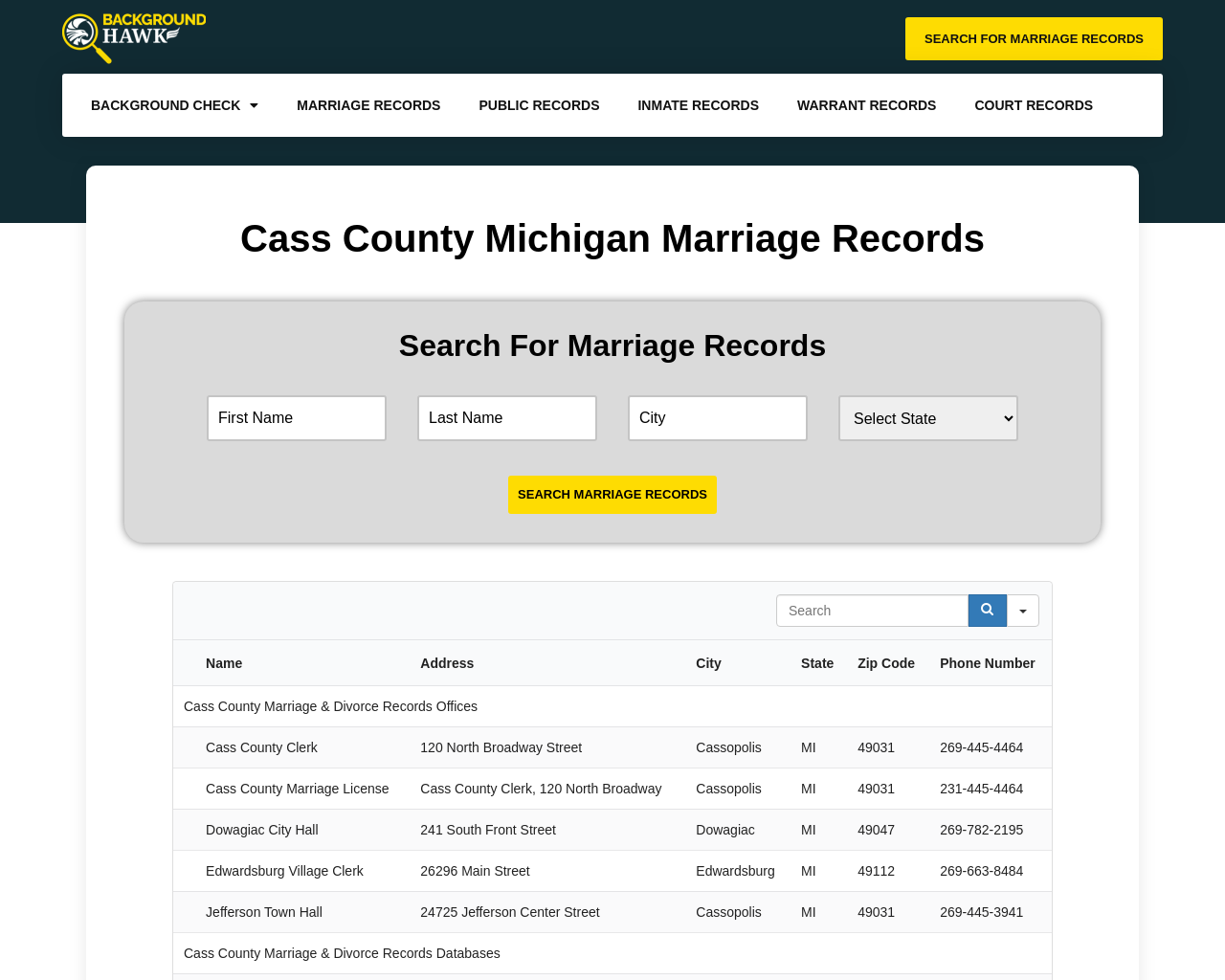Using a single word or phrase, answer the following question: 
What is the phone number of the Cass County Clerk?

269-445-4464